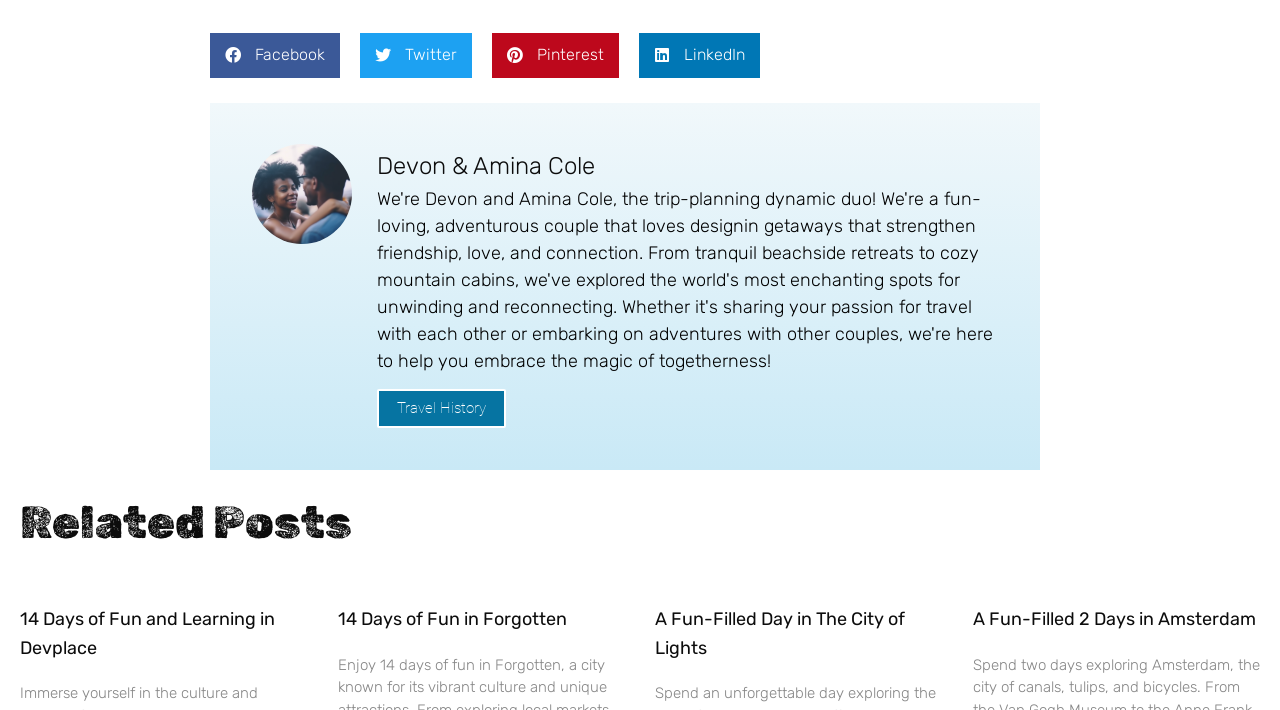Locate the bounding box coordinates of the clickable area to execute the instruction: "Read 14 Days of Fun and Learning in Devplace". Provide the coordinates as four float numbers between 0 and 1, represented as [left, top, right, bottom].

[0.016, 0.856, 0.215, 0.928]